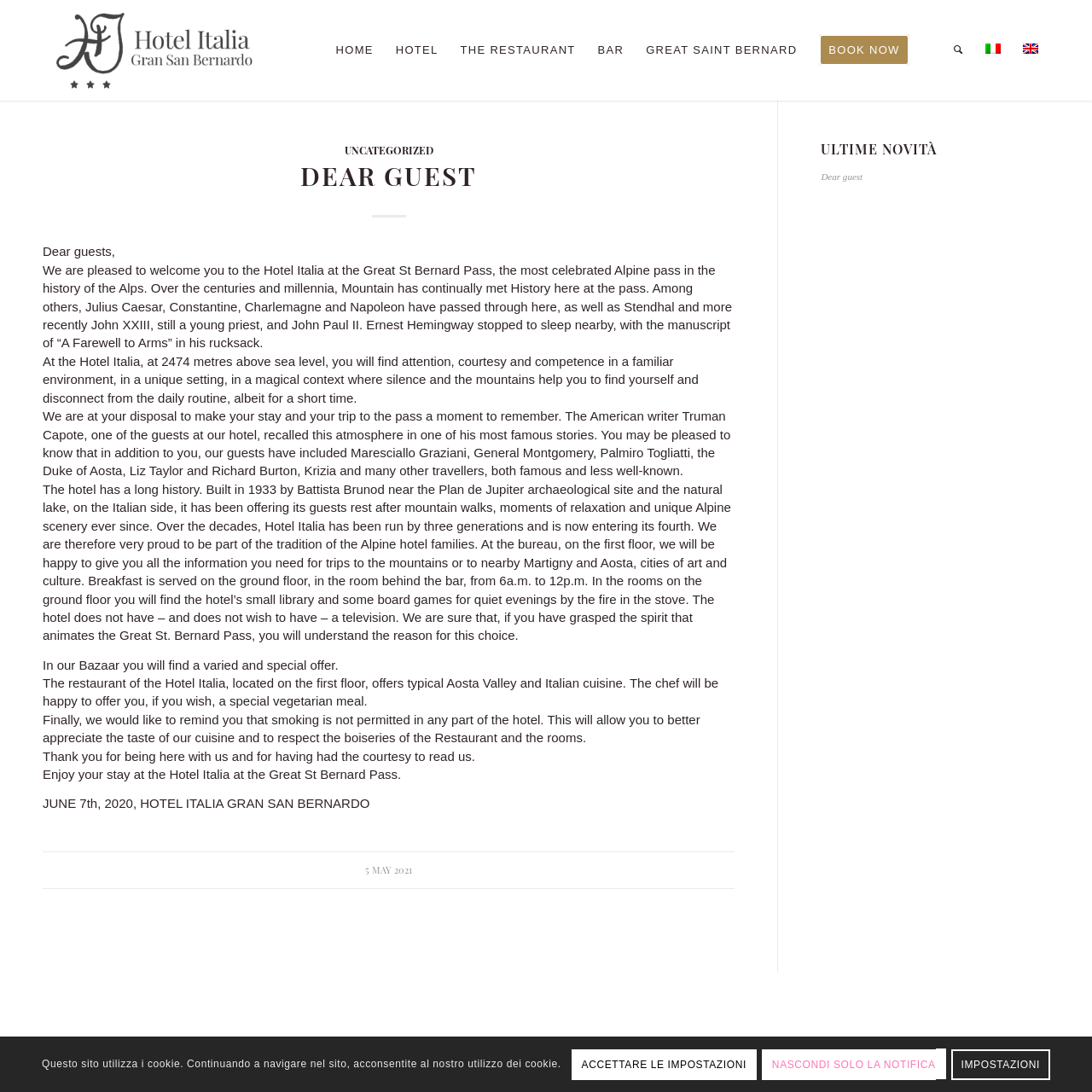Examine the image carefully and respond to the question with a detailed answer: 
What is the altitude of the hotel?

The altitude of the hotel can be found in the text, which states 'At the Hotel Italia, at 2474 metres above sea level, you will find attention, courtesy and competence...'.